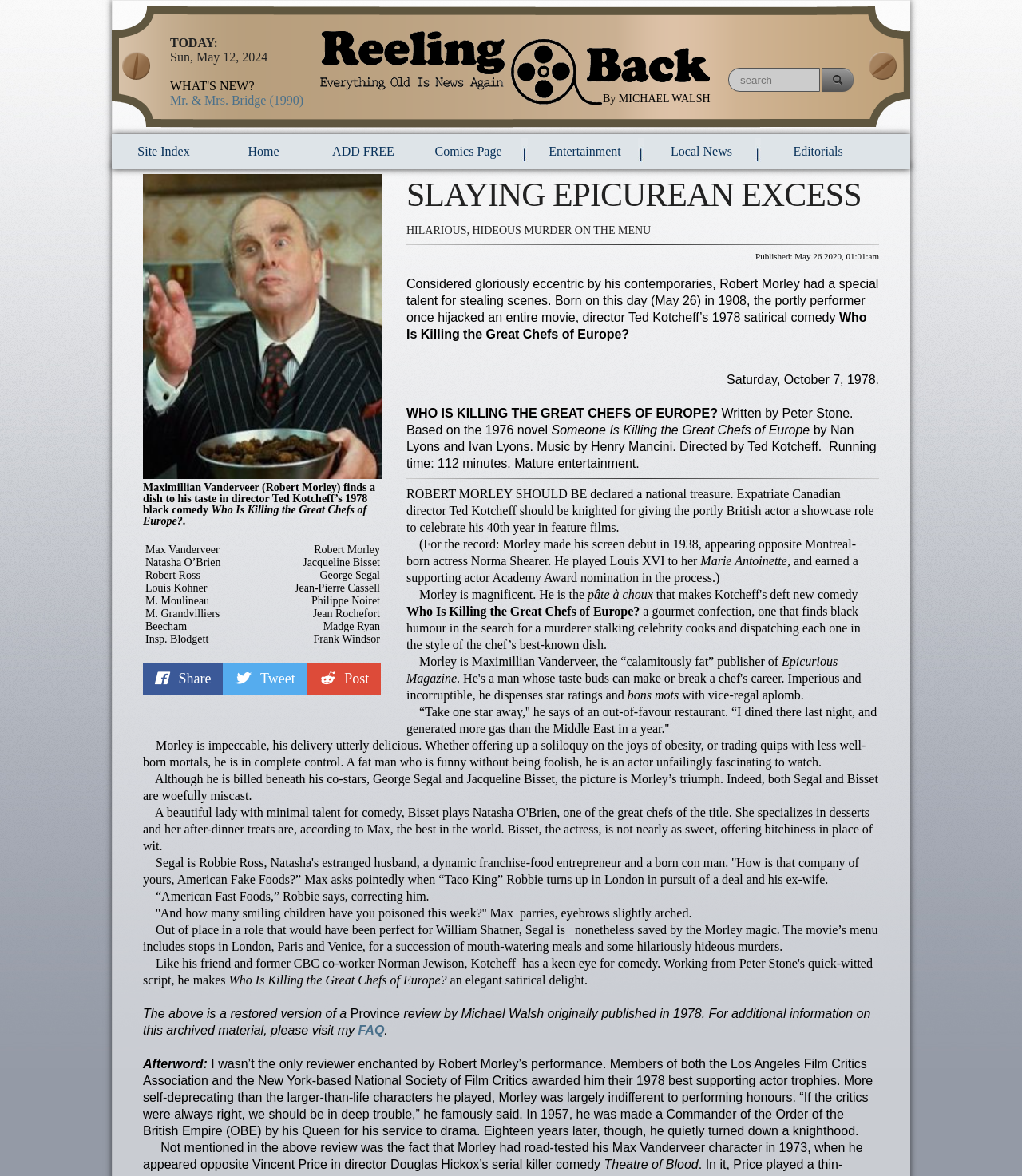Provide the bounding box coordinates for the UI element that is described by this text: "Contact". The coordinates should be in the form of four float numbers between 0 and 1: [left, top, right, bottom].

None